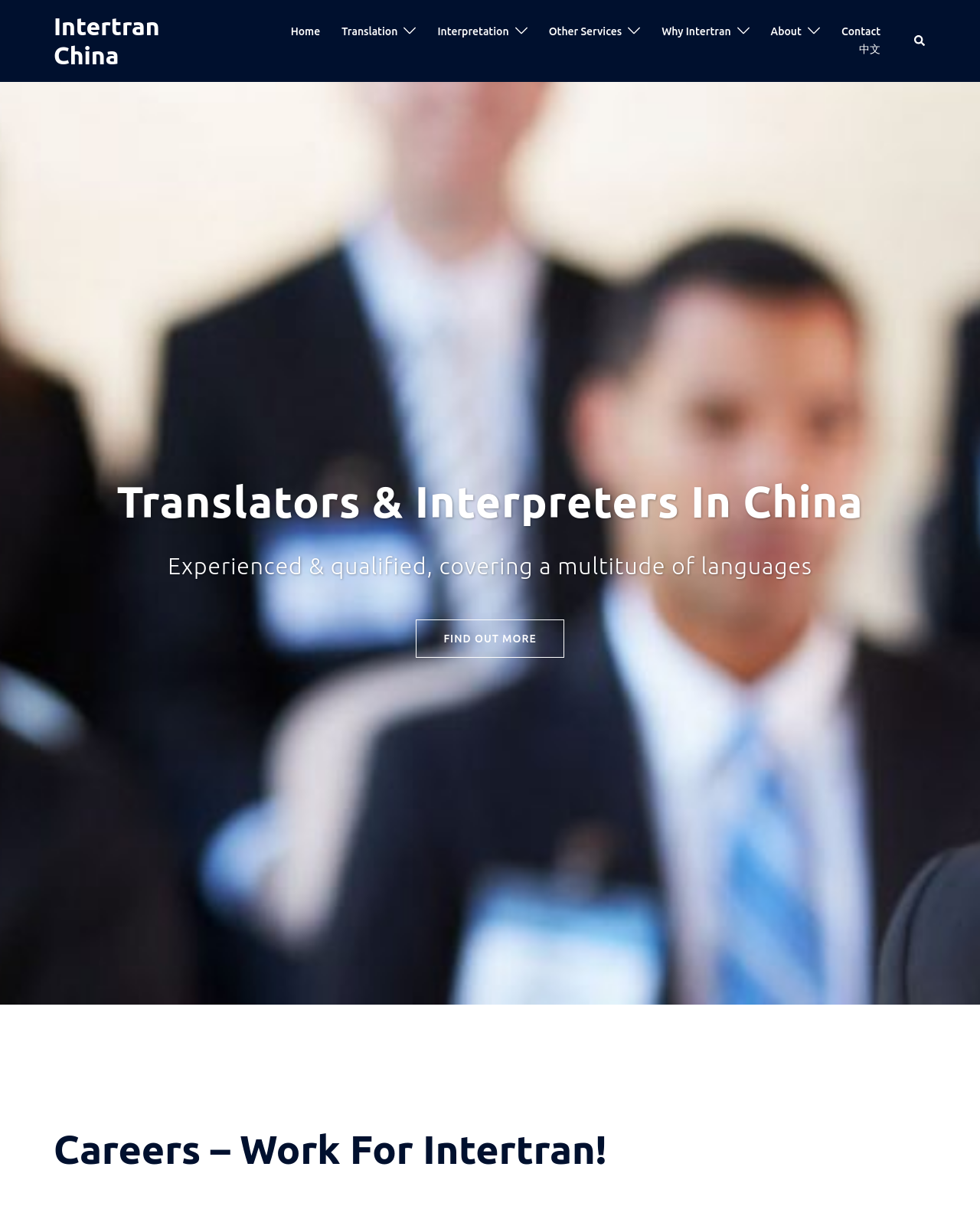Please find and report the primary heading text from the webpage.

Careers – Work For Intertran!